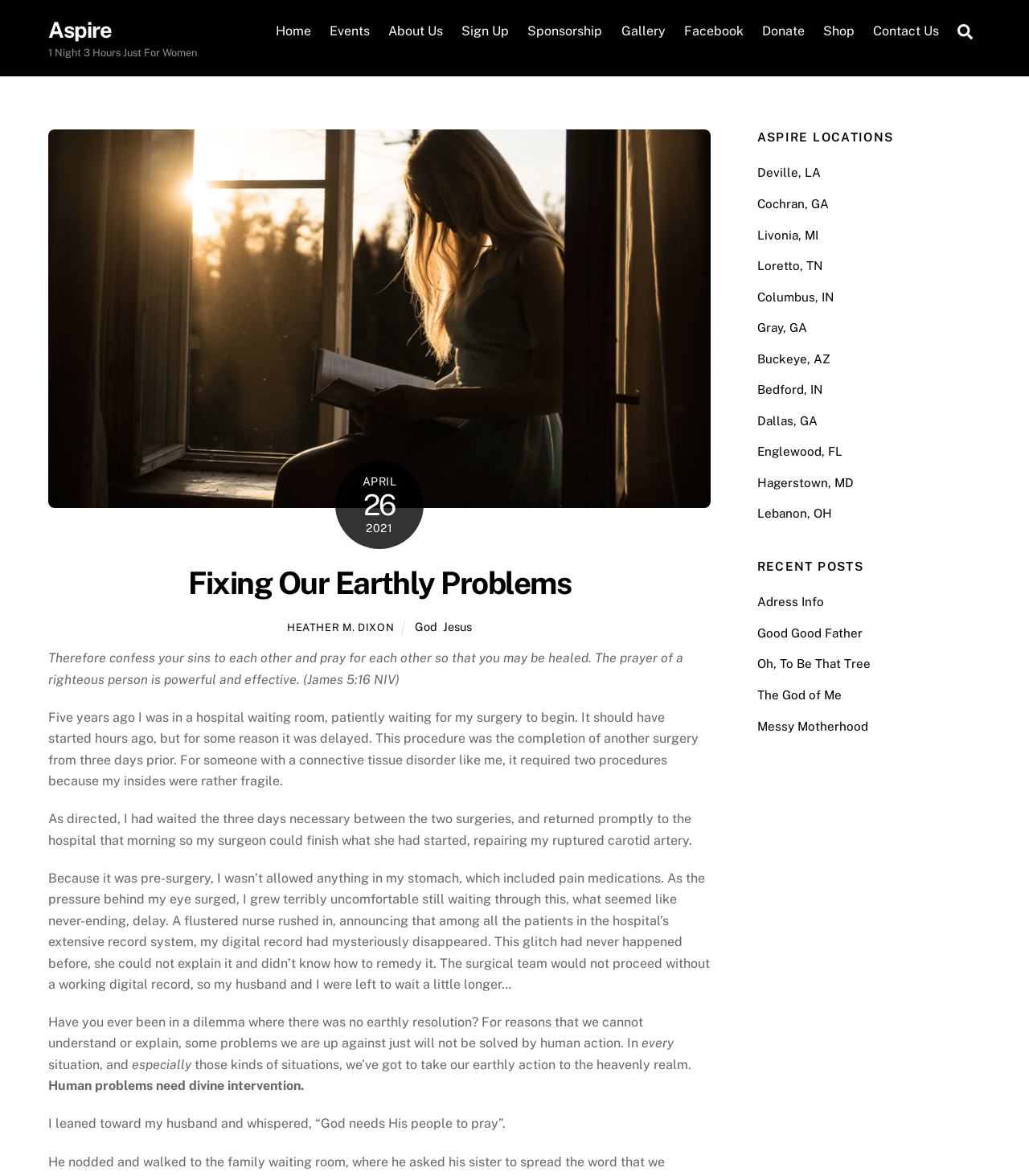Give a detailed account of the webpage.

The webpage is titled "Fixing Our Earthly Problems – Aspire" and has a prominent link to "Aspire" at the top left corner. Below this, there is a static text "1 Night 3 Hours Just For Women". On the top right corner, there is a search bar with a magnifying glass icon. 

The main navigation menu is located below the search bar, with links to "Home", "Events", "About Us", "Sign Up", "Sponsorship", "Gallery", "Facebook", "Donate", "Shop", and "Contact Us". 

On the left side of the page, there is a figure with a link to "aspireblog" and an image. Below this, there is a time element displaying the date "APRIL 26, 2021". 

The main content of the page is divided into sections. The first section has a heading "Fixing Our Earthly Problems" and a link to the same title. Below this, there are several paragraphs of text, including a quote from James 5:16 NIV and a personal anecdote about a hospital waiting room experience. The text discusses the importance of prayer and divine intervention in solving earthly problems.

On the right side of the page, there are two sections. The first section is titled "ASPIRE LOCATIONS" and lists several locations, including Deville, LA, Cochran, GA, and others. The second section is titled "RECENT POSTS" and lists several links to recent blog posts, including "Adress Info", "Good Good Father", and others. 

At the bottom right corner of the page, there is a link to "Back To Top".